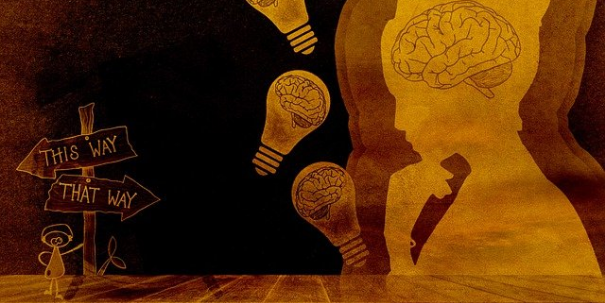Detail every aspect of the image in your caption.

The image illustrates the concept of the subconscious mind, showcasing a creative visual metaphor. At the forefront, a character stands at a crossroads with arrows pointing “This Way” and “That Way,” symbolizing choices and the influence of decisions on our lives. Above this figure, several light bulbs depict ideas or insights, suggesting the connection between thought and the subconscious. The shadowy silhouette of a head features a brain, representing the depth of subconscious thought processes. The overall warm color palette adds a sense of introspection and contemplation, aligning with themes of self-discovery and mental exploration often associated with subconscious mind exercises. This imagery resonates with the content of the article titled "Subconscious Mind Exercises - 9 Easy Methods," which emphasizes techniques for harnessing the power of the subconscious to improve one’s life.